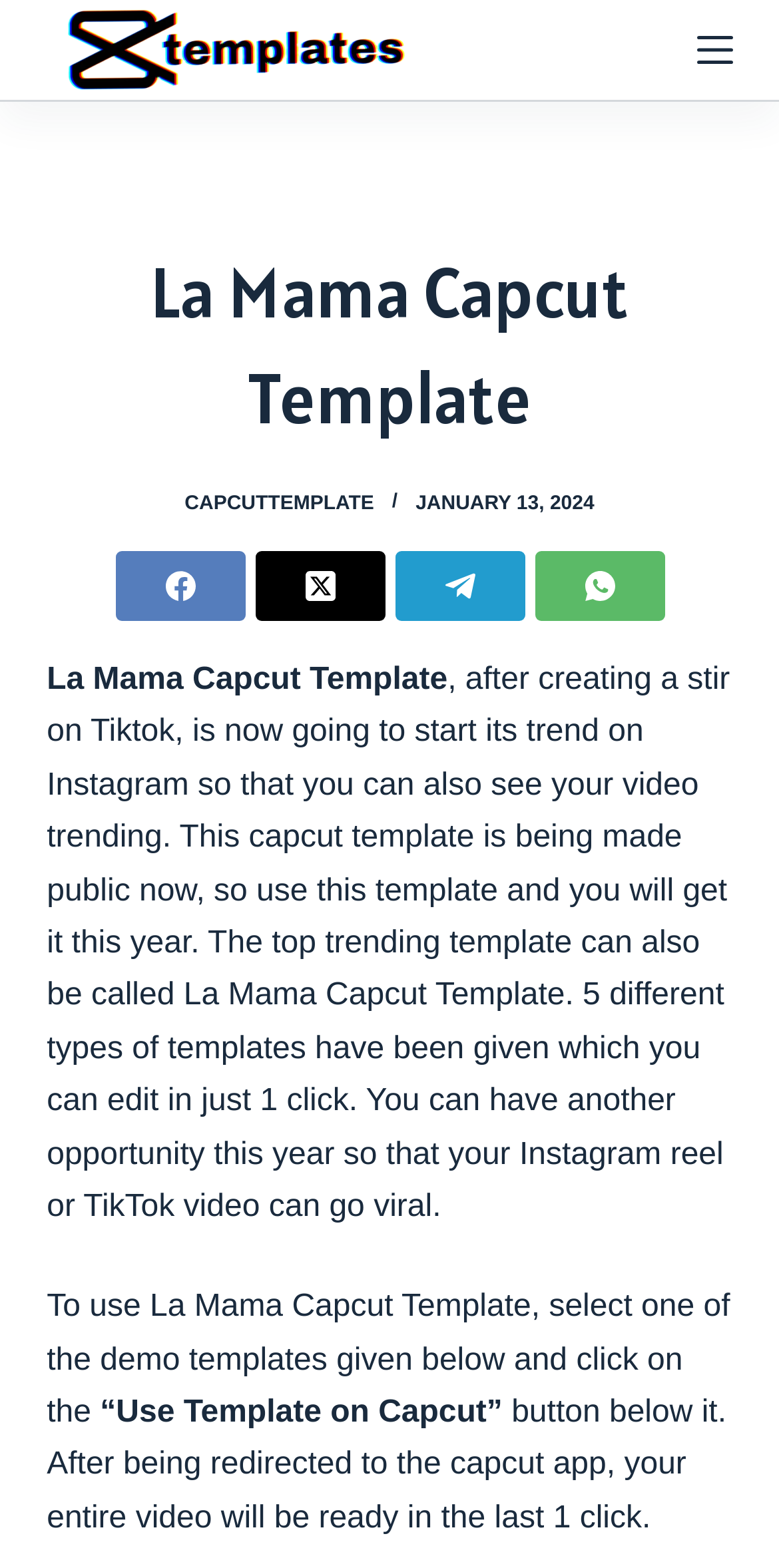What is the purpose of the template?
Relying on the image, give a concise answer in one word or a brief phrase.

To make videos trending